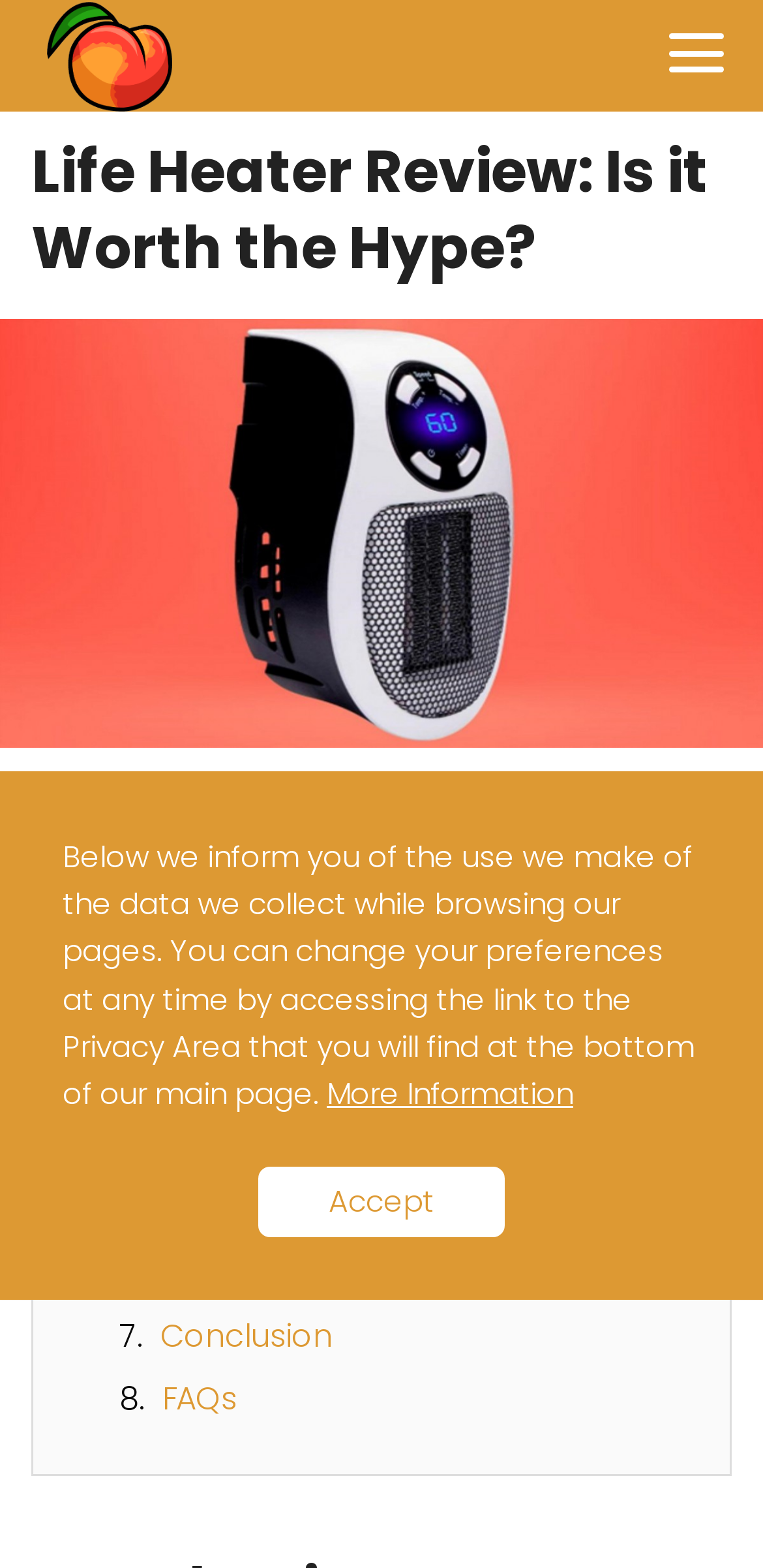Your task is to find and give the main heading text of the webpage.

Life Heater Review: Is it Worth the Hype?